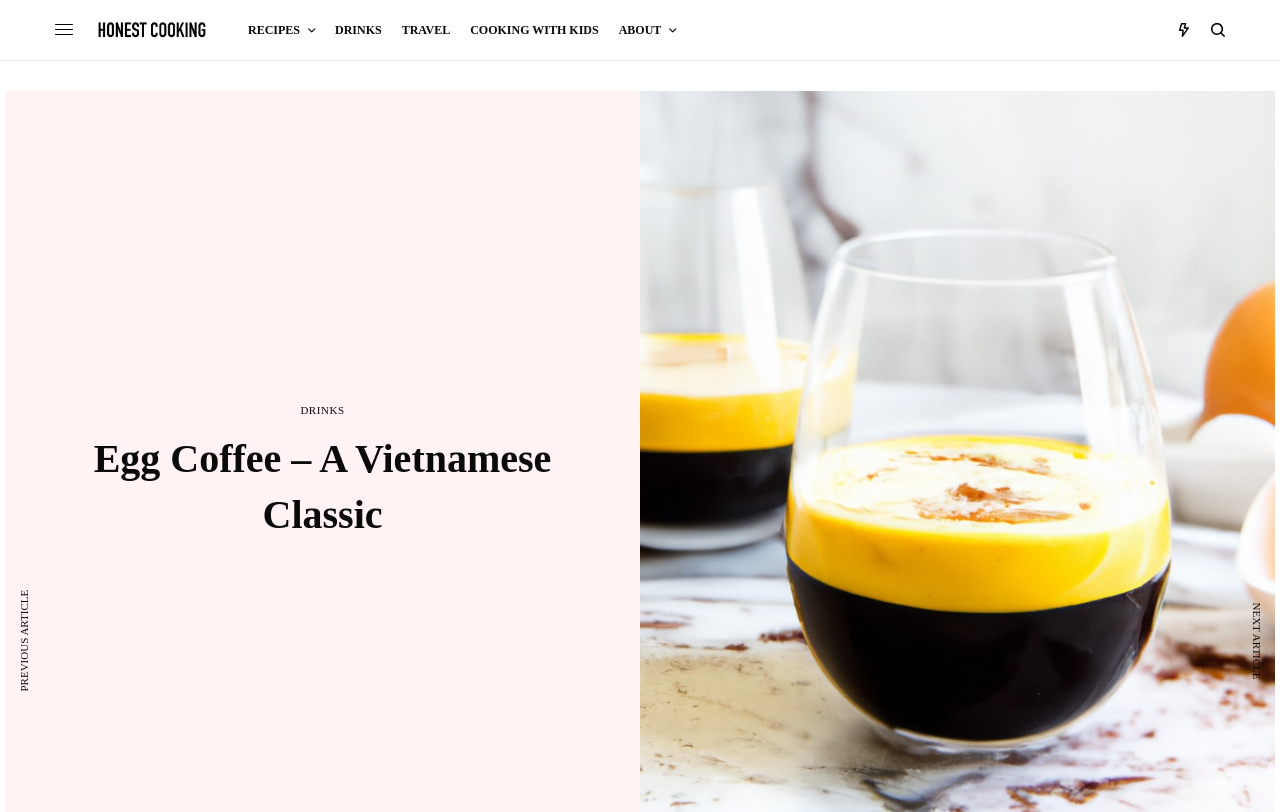From the element description: "title="Honest Cooking"", extract the bounding box coordinates of the UI element. The coordinates should be expressed as four float numbers between 0 and 1, in the order [left, top, right, bottom].

[0.073, 0.012, 0.166, 0.062]